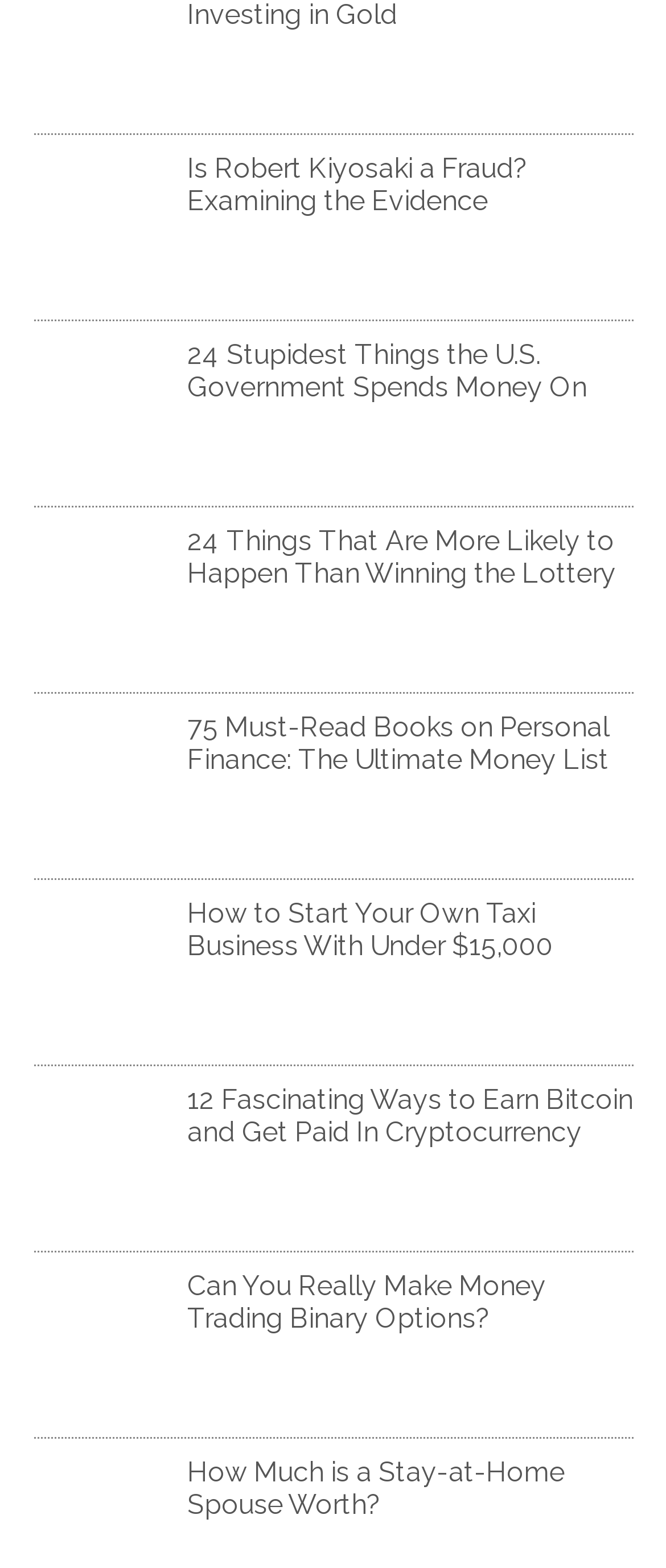Determine the bounding box coordinates for the area you should click to complete the following instruction: "Explore '24 Stupidest Things the U.S. Government Spends Money On'".

[0.281, 0.215, 0.881, 0.257]